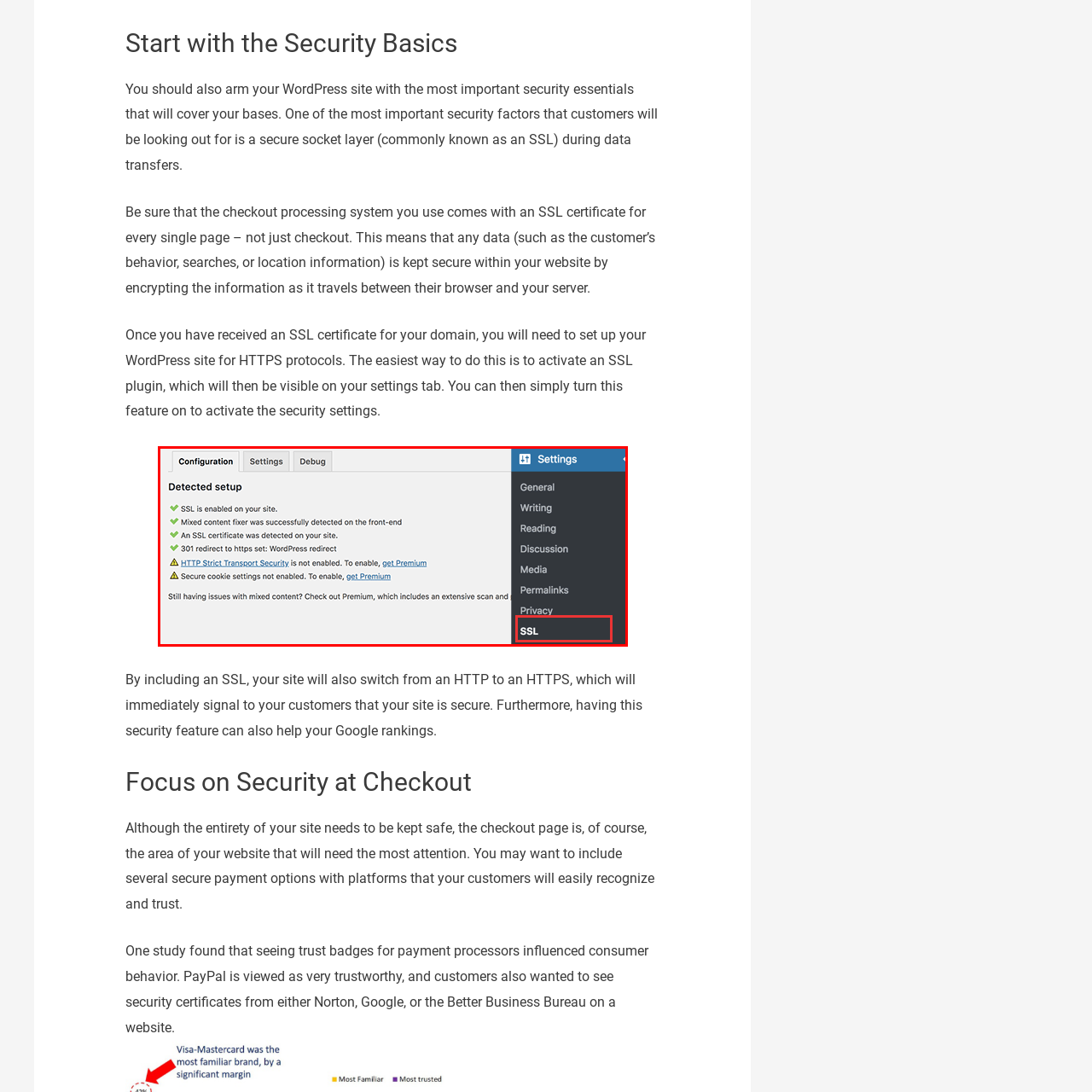View the portion of the image within the red bounding box and answer this question using a single word or phrase:
What is the purpose of the notes in the main section?

Guidance on enhancing site security